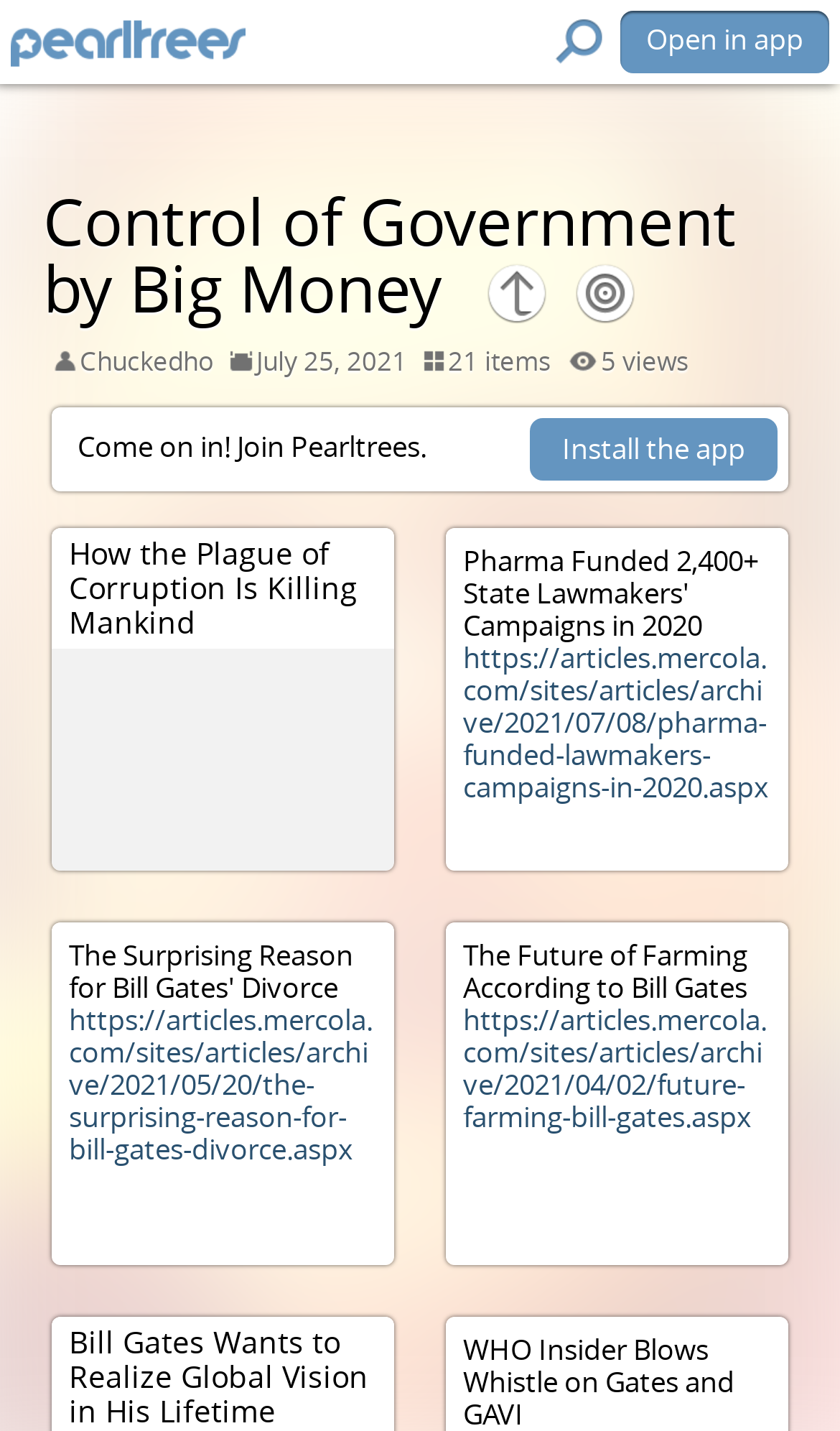Provide a brief response to the question below using one word or phrase:
How many elements are there in the top navigation bar?

5